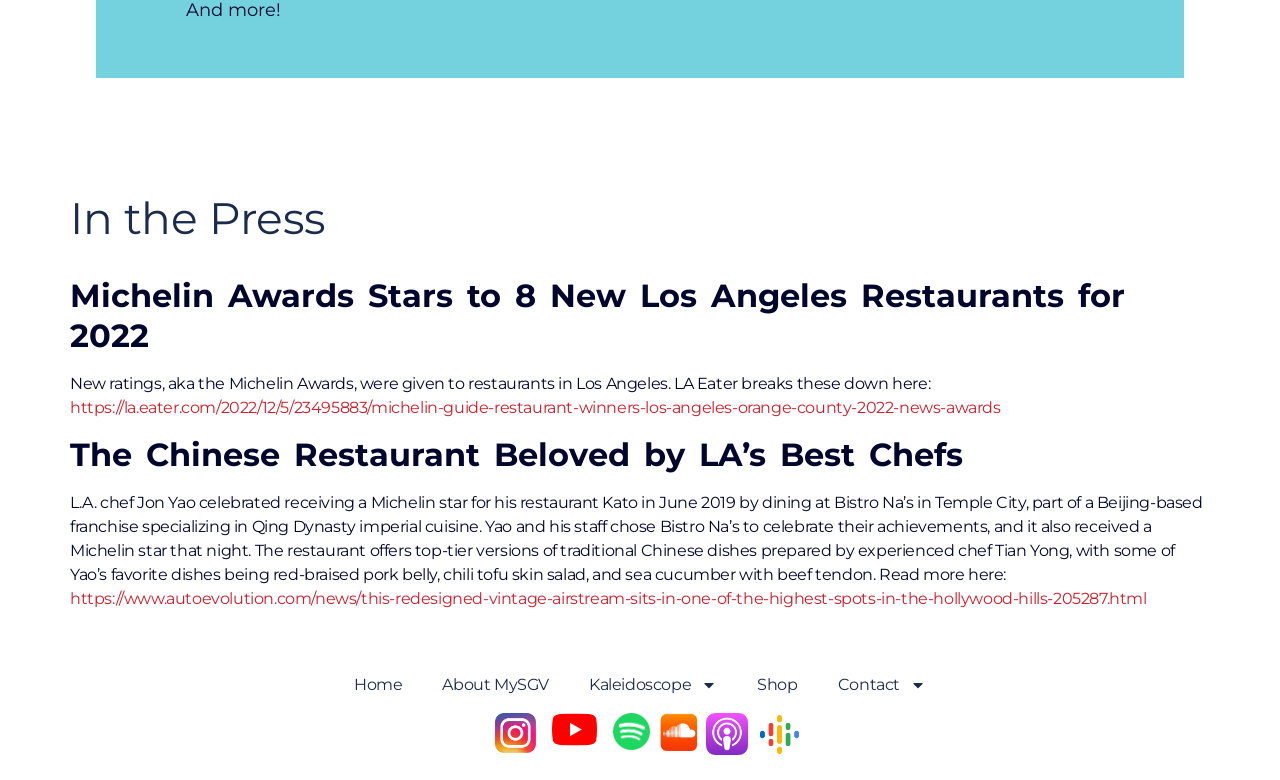Identify the bounding box coordinates for the element you need to click to achieve the following task: "Read more about Michelin Awards Stars to 8 New Los Angeles Restaurants for 2022". Provide the bounding box coordinates as four float numbers between 0 and 1, in the form [left, top, right, bottom].

[0.055, 0.354, 0.945, 0.457]